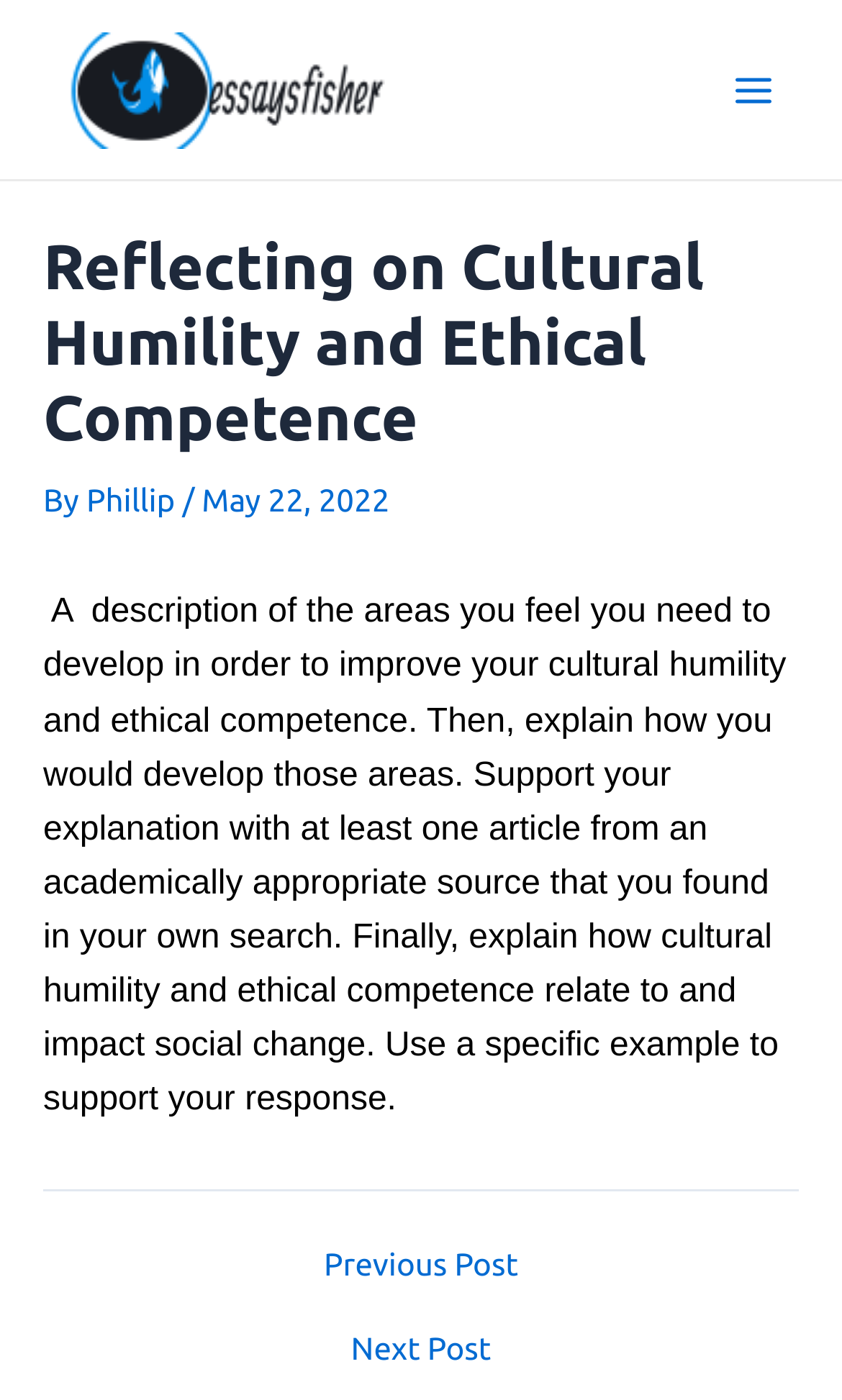Answer the following query concisely with a single word or phrase:
What is the topic of the article referenced in this post?

Cultural humility and ethical competence